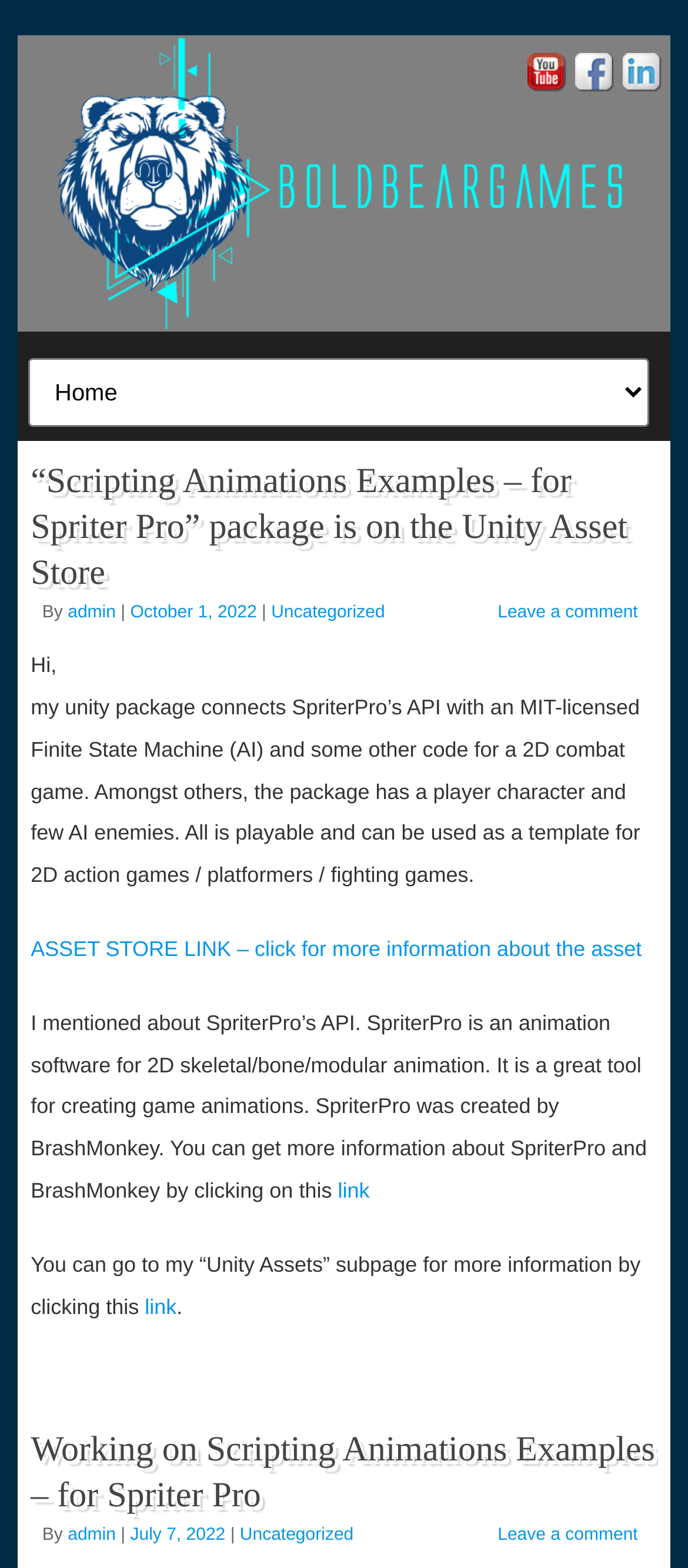Determine the bounding box coordinates for the clickable element to execute this instruction: "Read about Scripting Animations Examples". Provide the coordinates as four float numbers between 0 and 1, i.e., [left, top, right, bottom].

[0.045, 0.293, 0.955, 0.38]